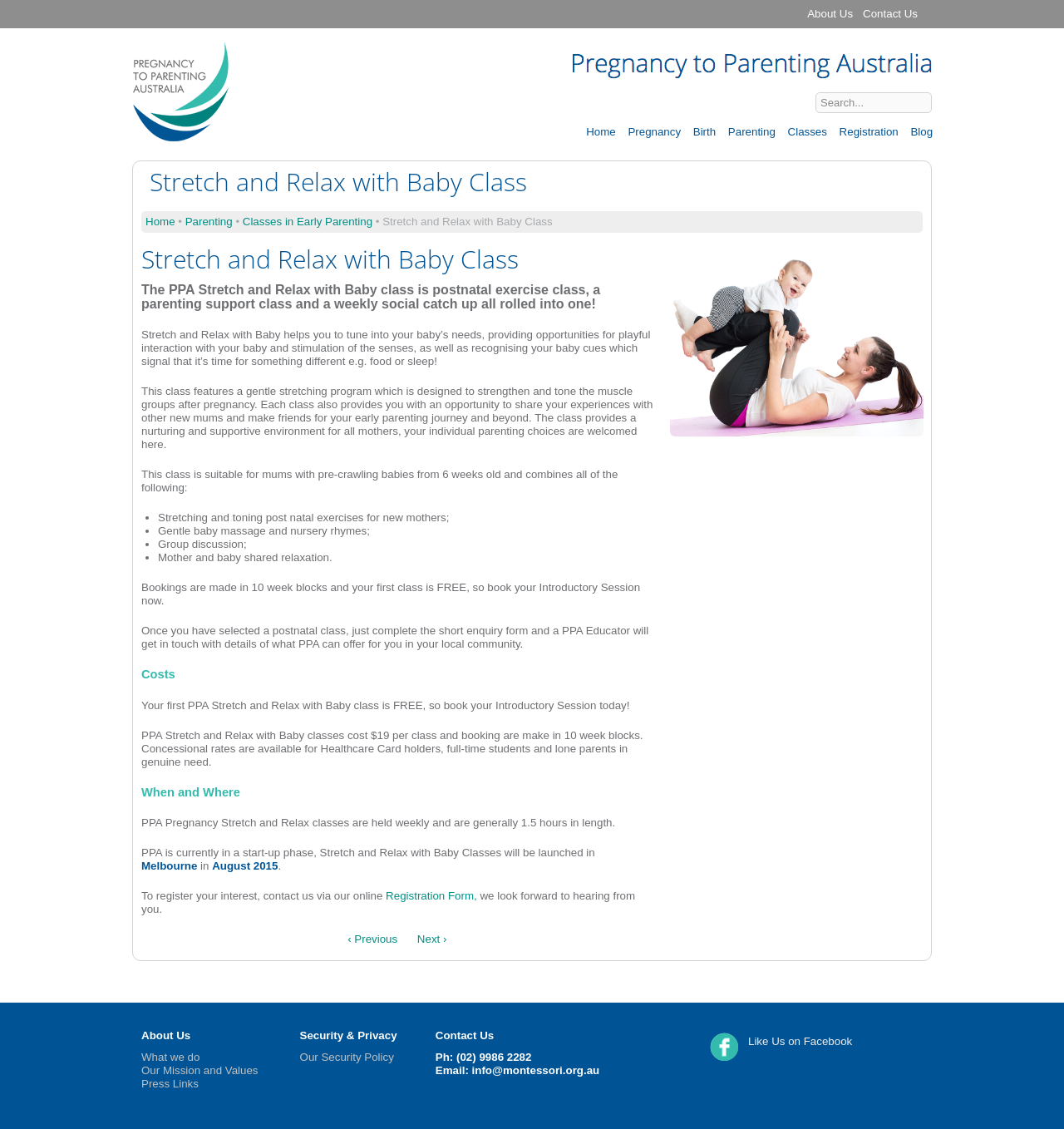Given the element description "About Us", identify the bounding box of the corresponding UI element.

[0.754, 0.003, 0.806, 0.022]